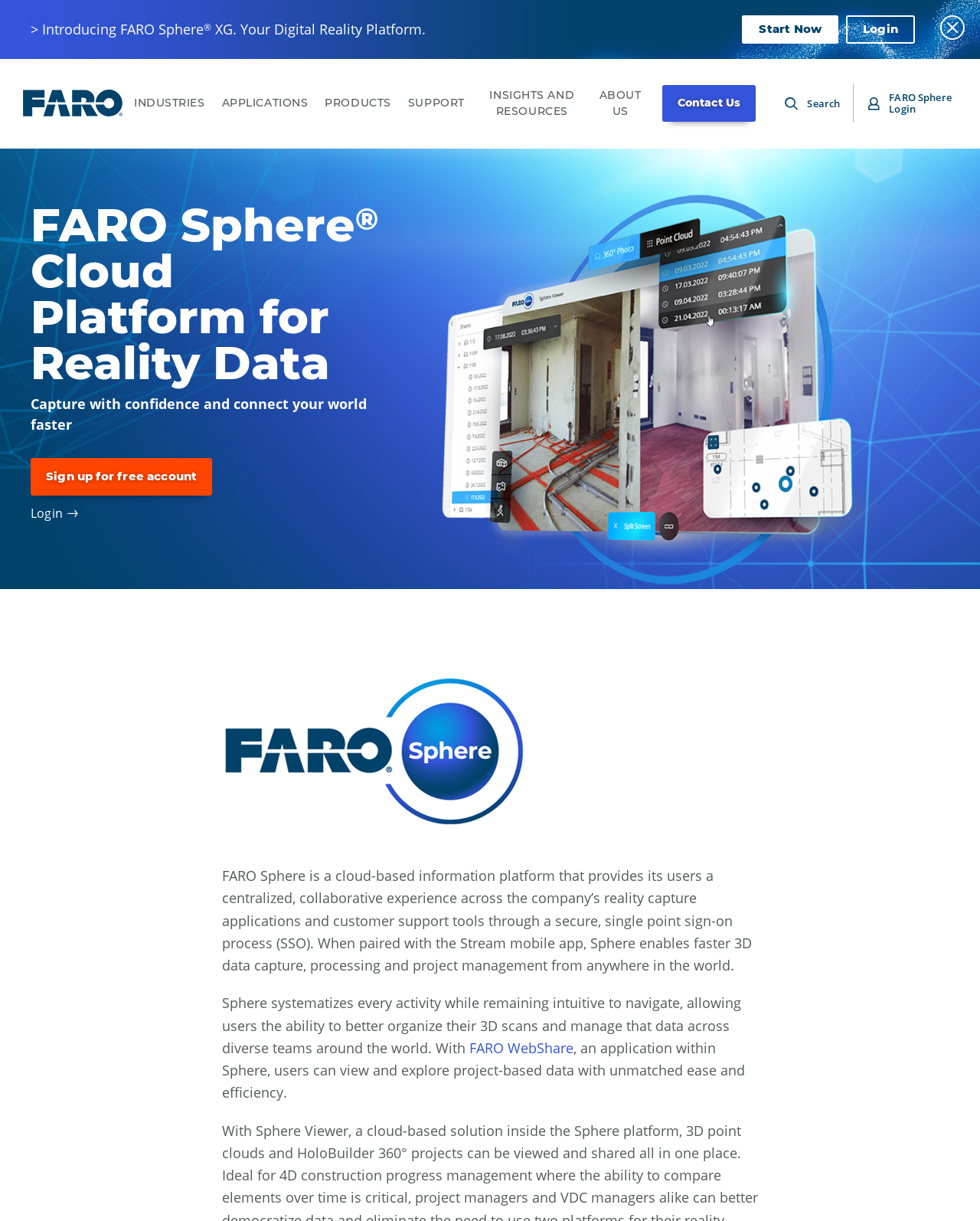What is the text of the first link in the navigation menu?
Using the information from the image, give a concise answer in one word or a short phrase.

INDUSTRIES